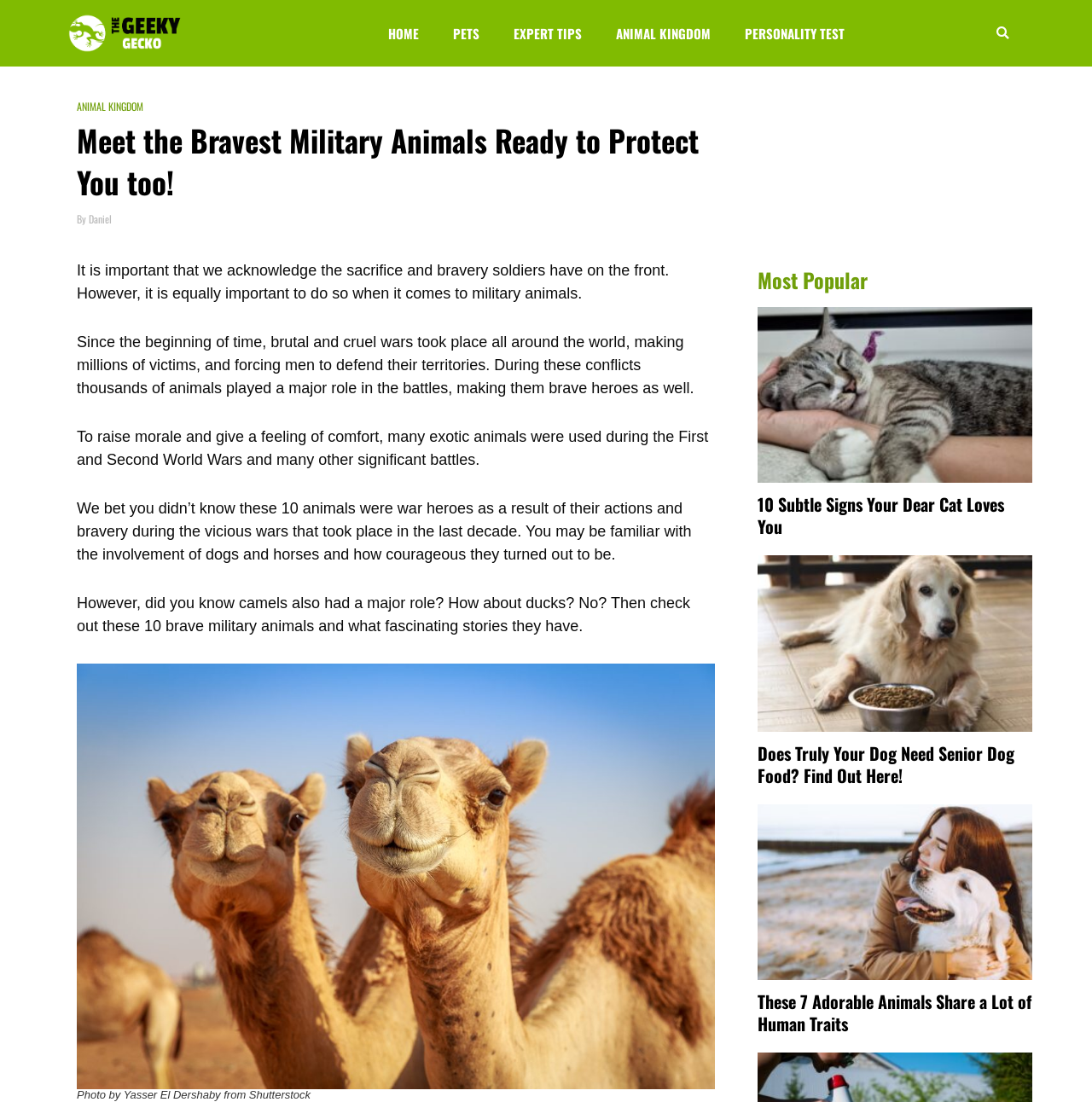What is the author of the article 'Meet the Bravest Military Animals Ready to Protect You too!'?
Can you give a detailed and elaborate answer to the question?

I found the author's name by looking at the StaticText element with the text 'By' followed by the author's name 'Daniel' with a bounding box coordinate of [0.081, 0.192, 0.102, 0.205].